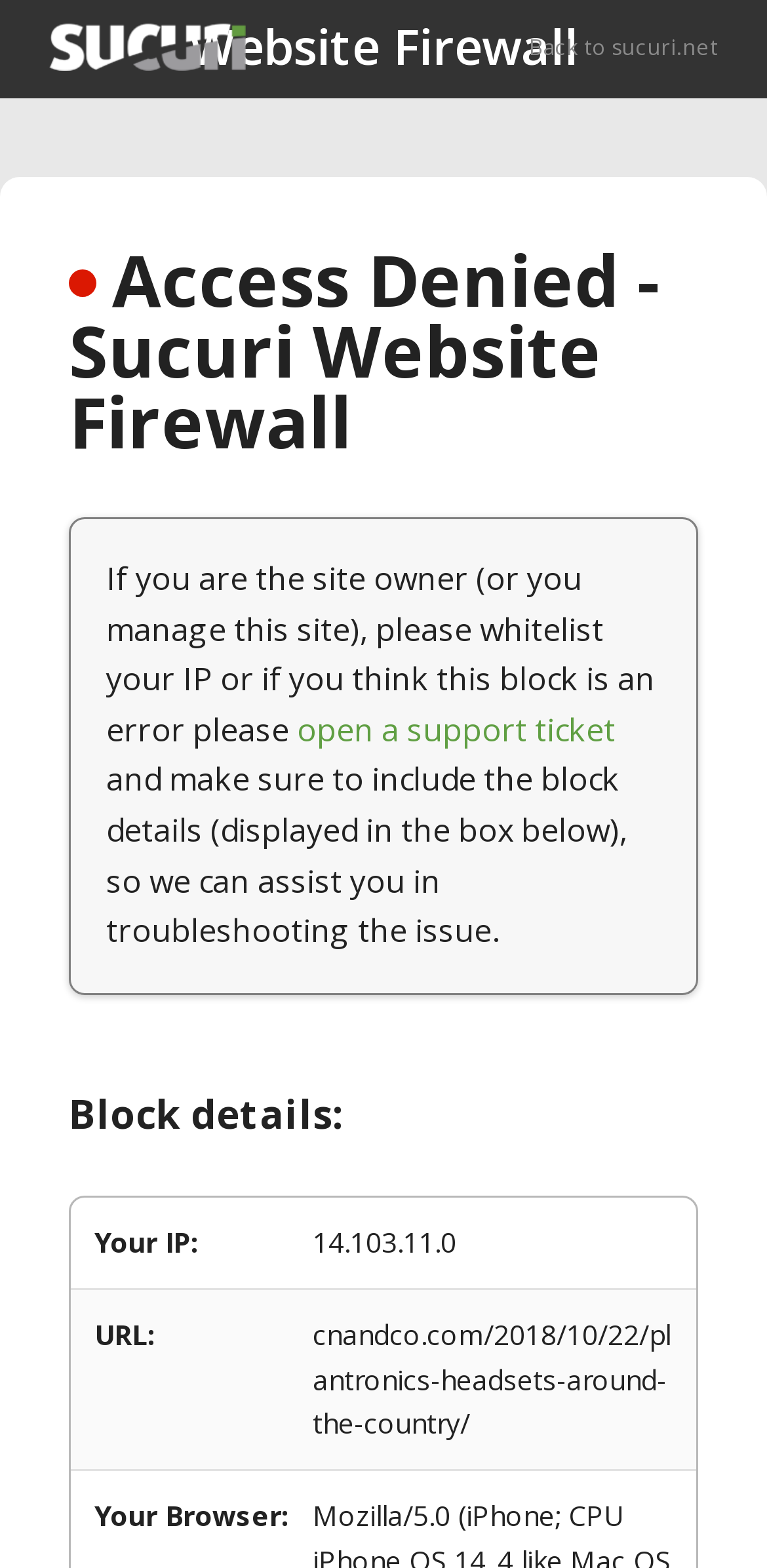What should the site owner do if they think this block is an error? From the image, respond with a single word or brief phrase.

open a support ticket